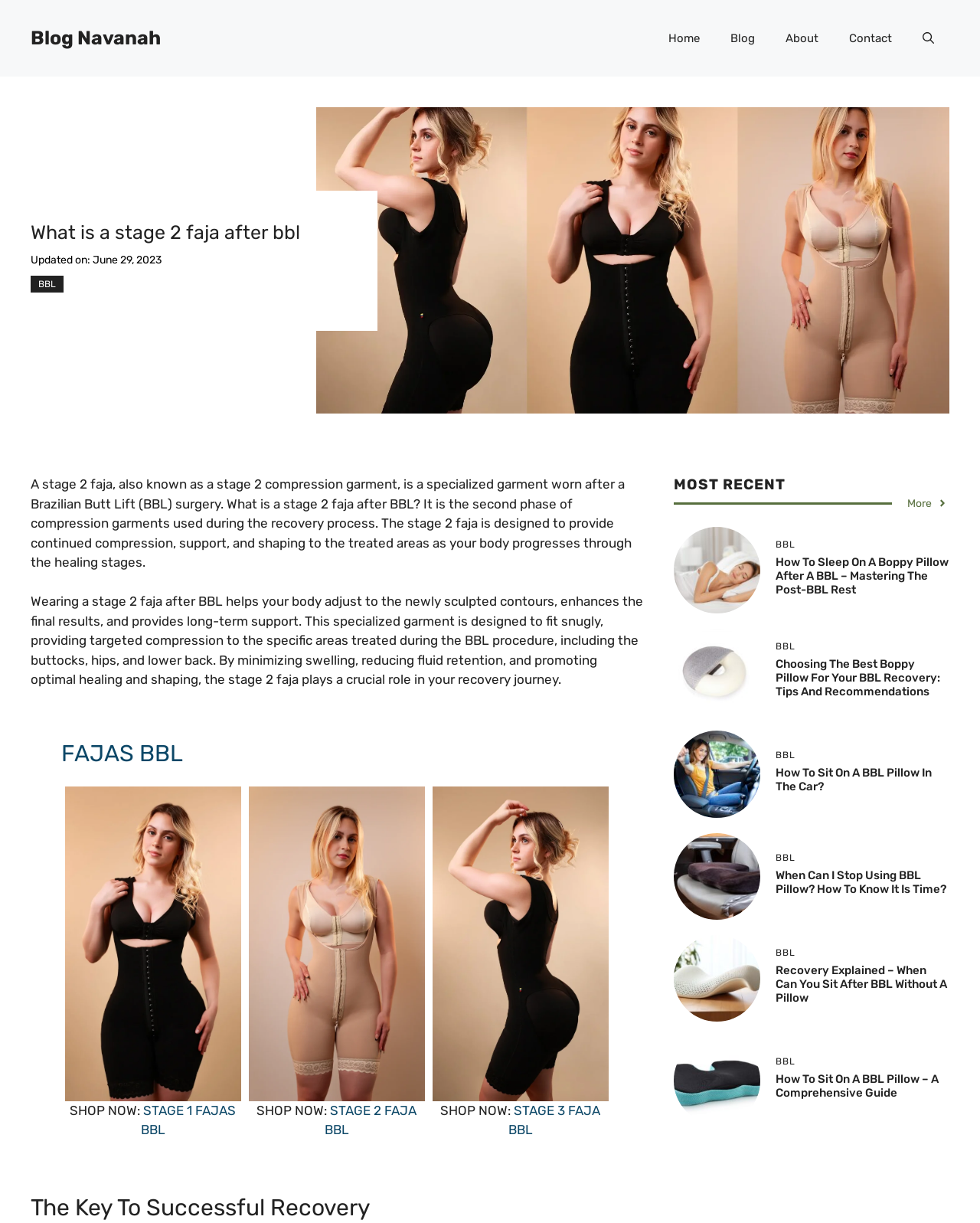Respond to the question below with a single word or phrase: Where can I find more information about BBL recovery?

Blog section